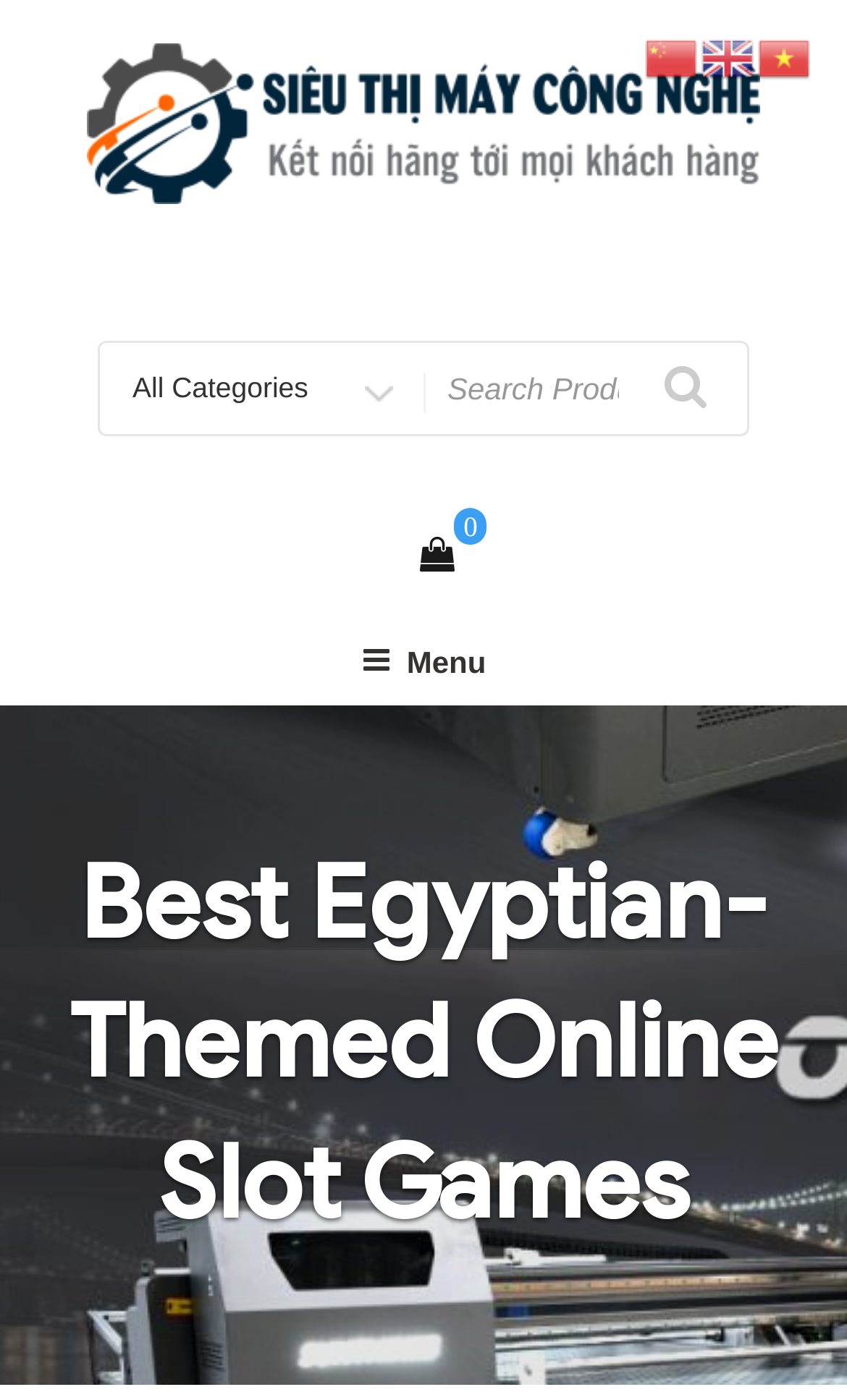Highlight the bounding box coordinates of the region I should click on to meet the following instruction: "View the search form".

None